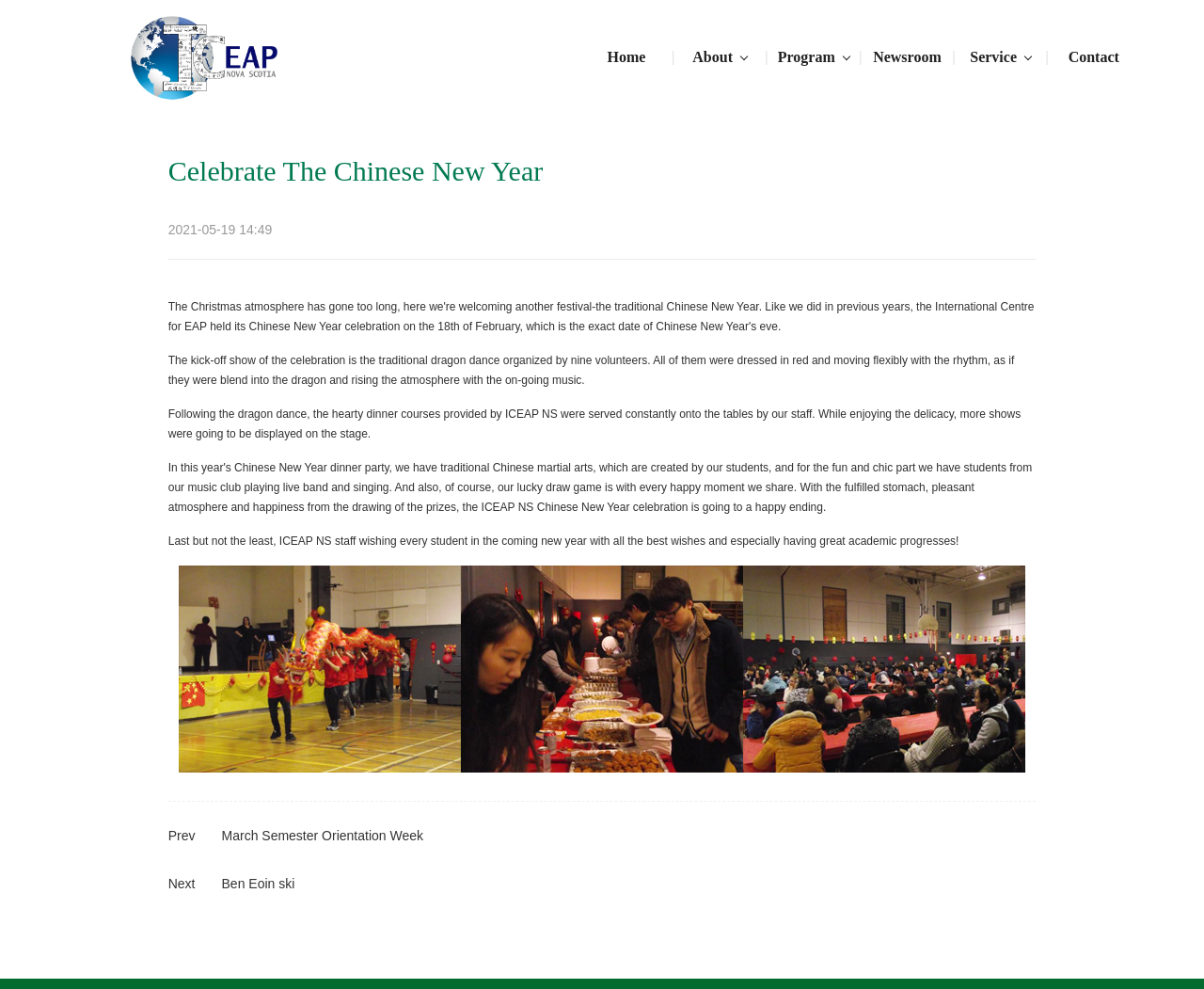Given the description of a UI element: "Ben Eoin ski", identify the bounding box coordinates of the matching element in the webpage screenshot.

[0.184, 0.886, 0.245, 0.901]